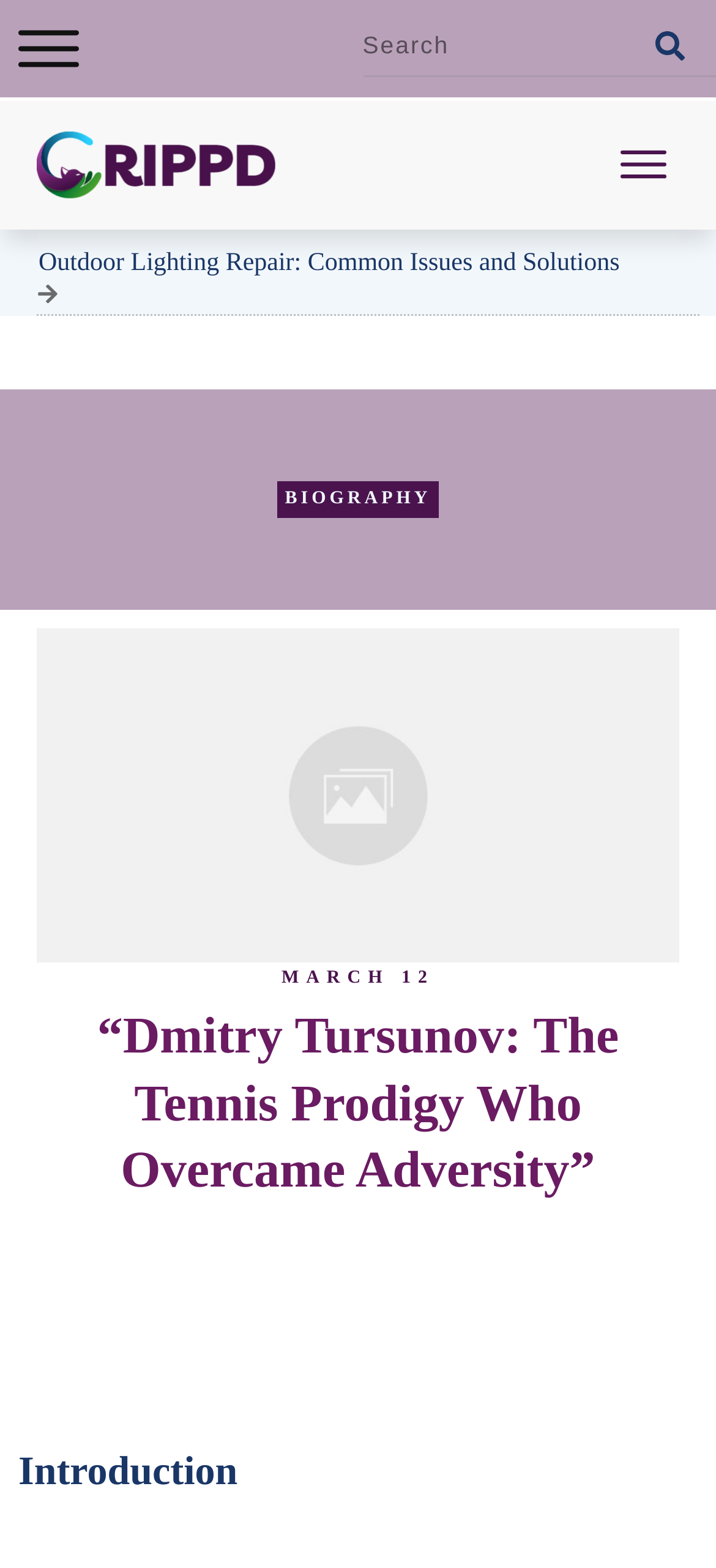How many images are on this webpage?
Look at the image and answer the question with a single word or phrase.

7